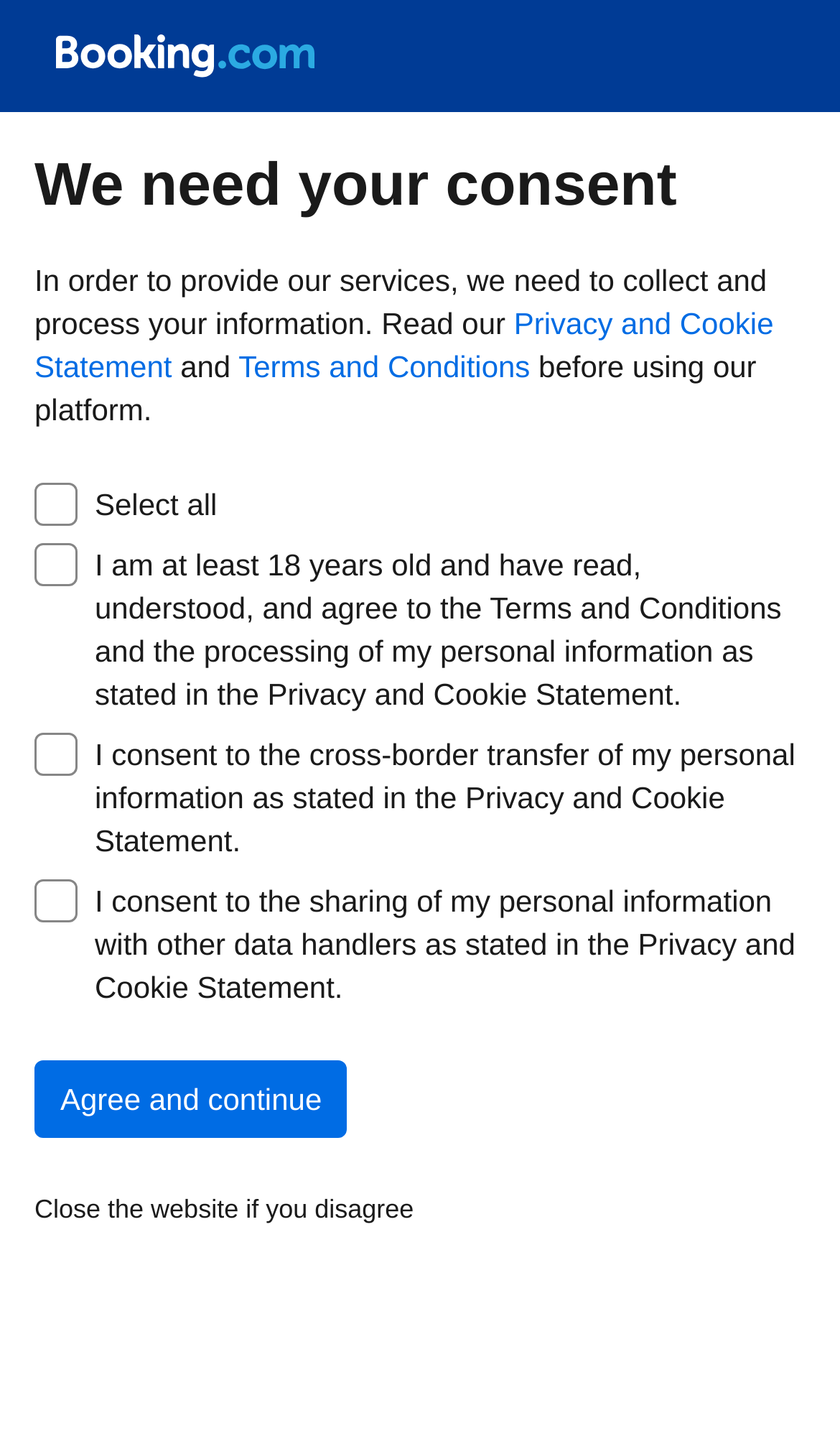Provide a thorough description of this webpage.

The webpage is focused on obtaining user consent, with a prominent heading "We need your consent" at the top. Below the heading, there is a brief paragraph explaining the need to collect and process user information, followed by two links to "Privacy and Cookie Statement" and "Terms and Conditions" respectively. 

To the right of the links, there is a sentence completing the explanation. A checkbox labeled "Select all" is positioned below, which is unchecked. 

A group of checkboxes is located below the "Select all" checkbox, containing three options: agreeing to the Terms and Conditions, consenting to cross-border transfer of personal information, and consenting to sharing personal information with other data handlers. All of these checkboxes are unchecked.

A button "Agree and continue" is placed below the checkboxes, and a sentence "Close the website if you disagree" is positioned at the bottom of the page. An image is located at the top-left corner of the page, but its content is not specified.